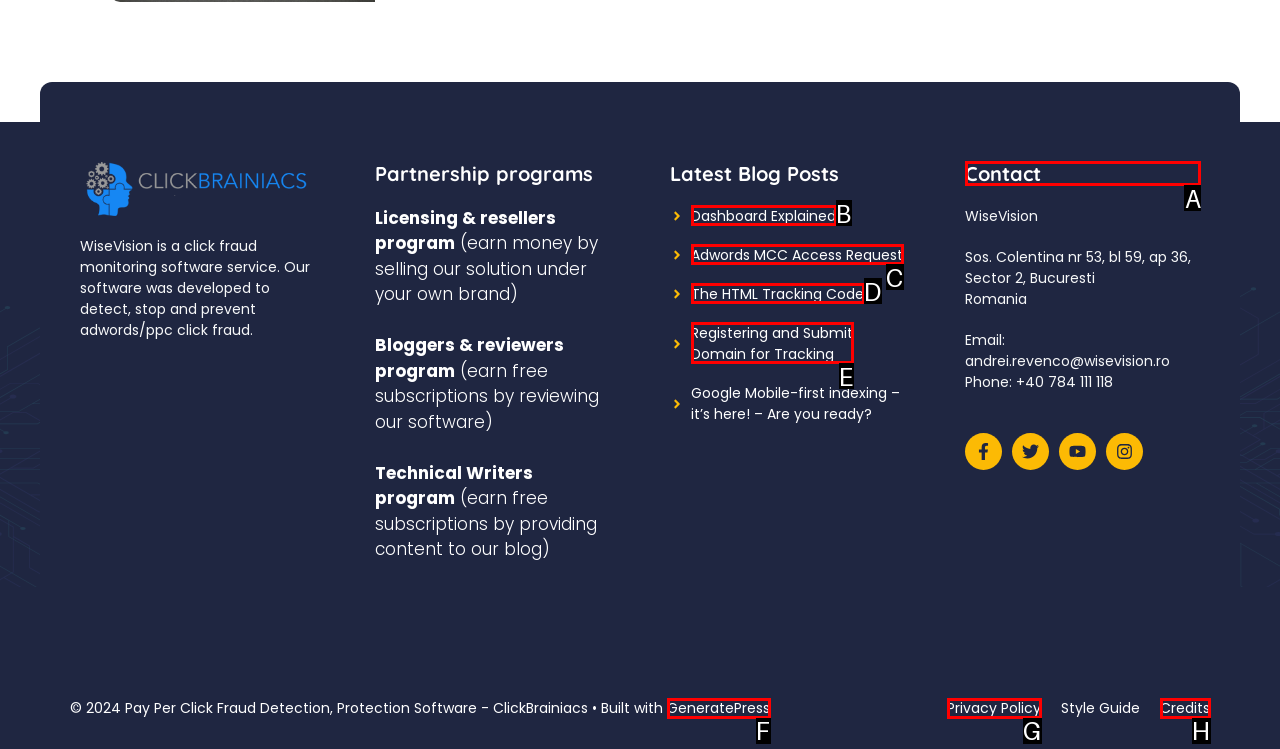Provide the letter of the HTML element that you need to click on to perform the task: Check 'Contact' information.
Answer with the letter corresponding to the correct option.

A